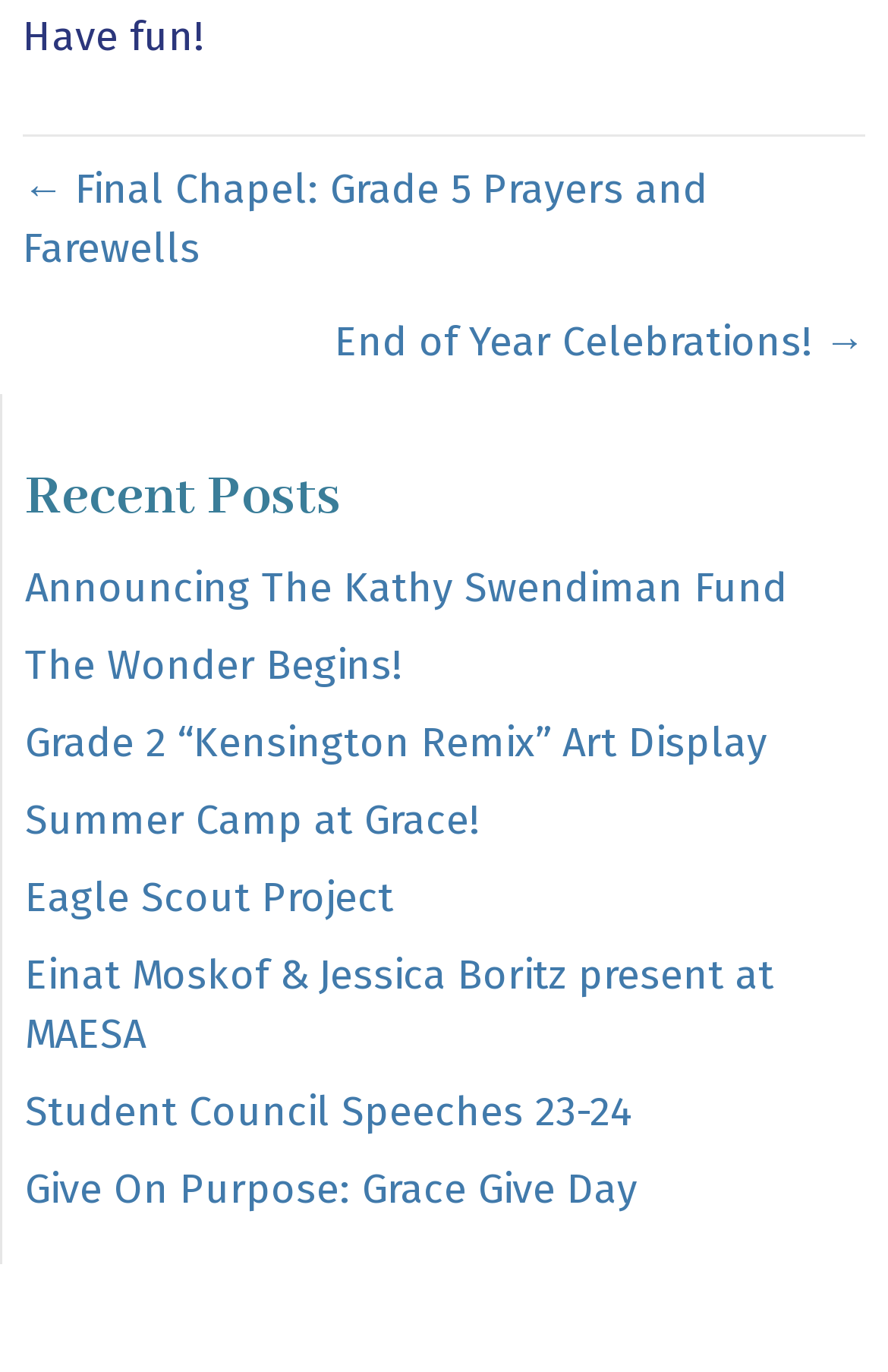Please give the bounding box coordinates of the area that should be clicked to fulfill the following instruction: "Enter your email". The coordinates should be in the format of four float numbers from 0 to 1, i.e., [left, top, right, bottom].

None